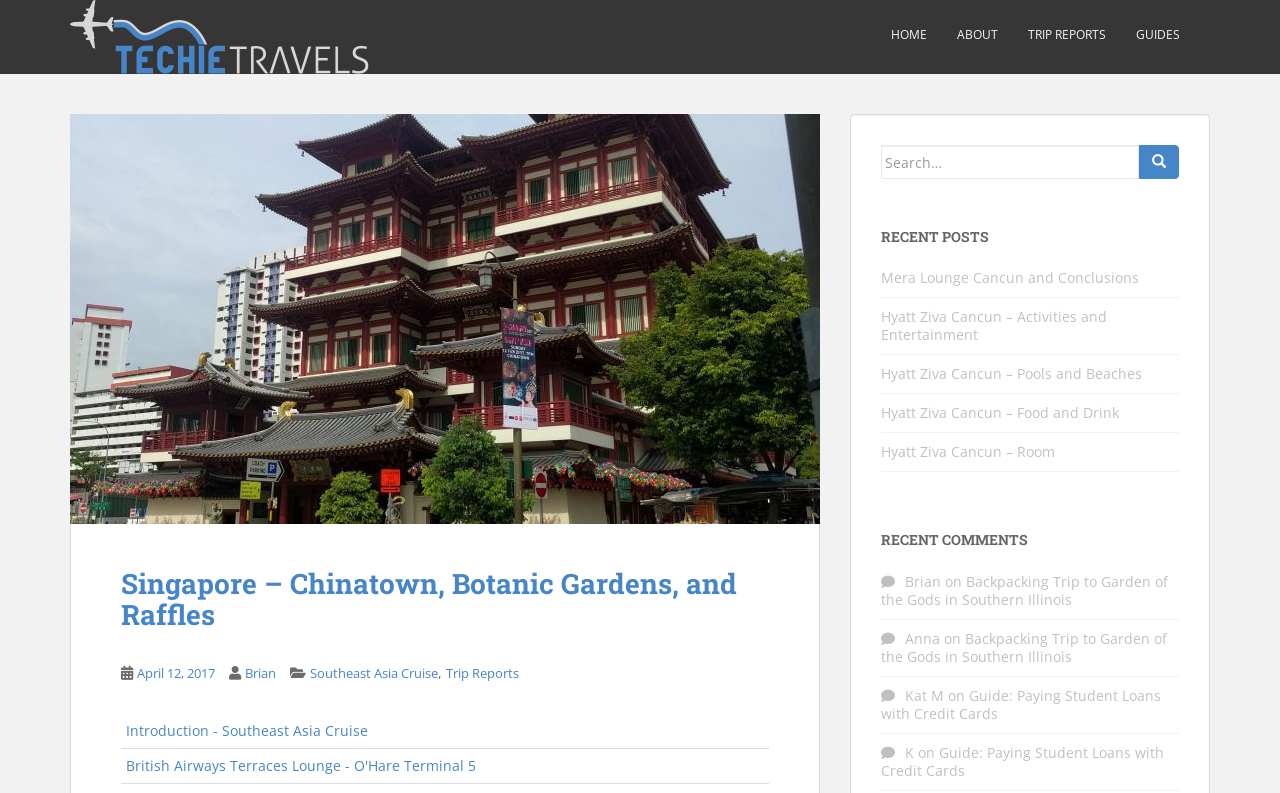Create a detailed summary of the webpage's content and design.

This webpage is about a travel blog, specifically a trip report to Singapore, featuring Chinatown, Botanic Gardens, and Raffles. At the top, there is a header section with a logo image and a link to "TechieTravels" on the left, and a navigation menu with links to "HOME", "ABOUT", "TRIP REPORTS", and "GUIDES" on the right. 

Below the header, there is a main content section with a heading that reads "Singapore – Chinatown, Botanic Gardens, and Raffles". Underneath the heading, there are links to the date "April 12, 2017", the author "Brian", and categories "Southeast Asia Cruise" and "Trip Reports". 

The main content is divided into two columns. The left column has a series of links to other trip reports, including "Introduction - Southeast Asia Cruise" and "British Airways Terraces Lounge - O'Hare Terminal 5". The right column has a search bar with a label "Search for:" and a button with a magnifying glass icon. 

Below the search bar, there are two sections: "RECENT POSTS" and "RECENT COMMENTS". The "RECENT POSTS" section lists five links to recent articles, including "Mera Lounge Cancun and Conclusions" and "Hyatt Ziva Cancun – Room". The "RECENT COMMENTS" section lists four comments, each with the commenter's name, the phrase "on", and a link to the commented article.